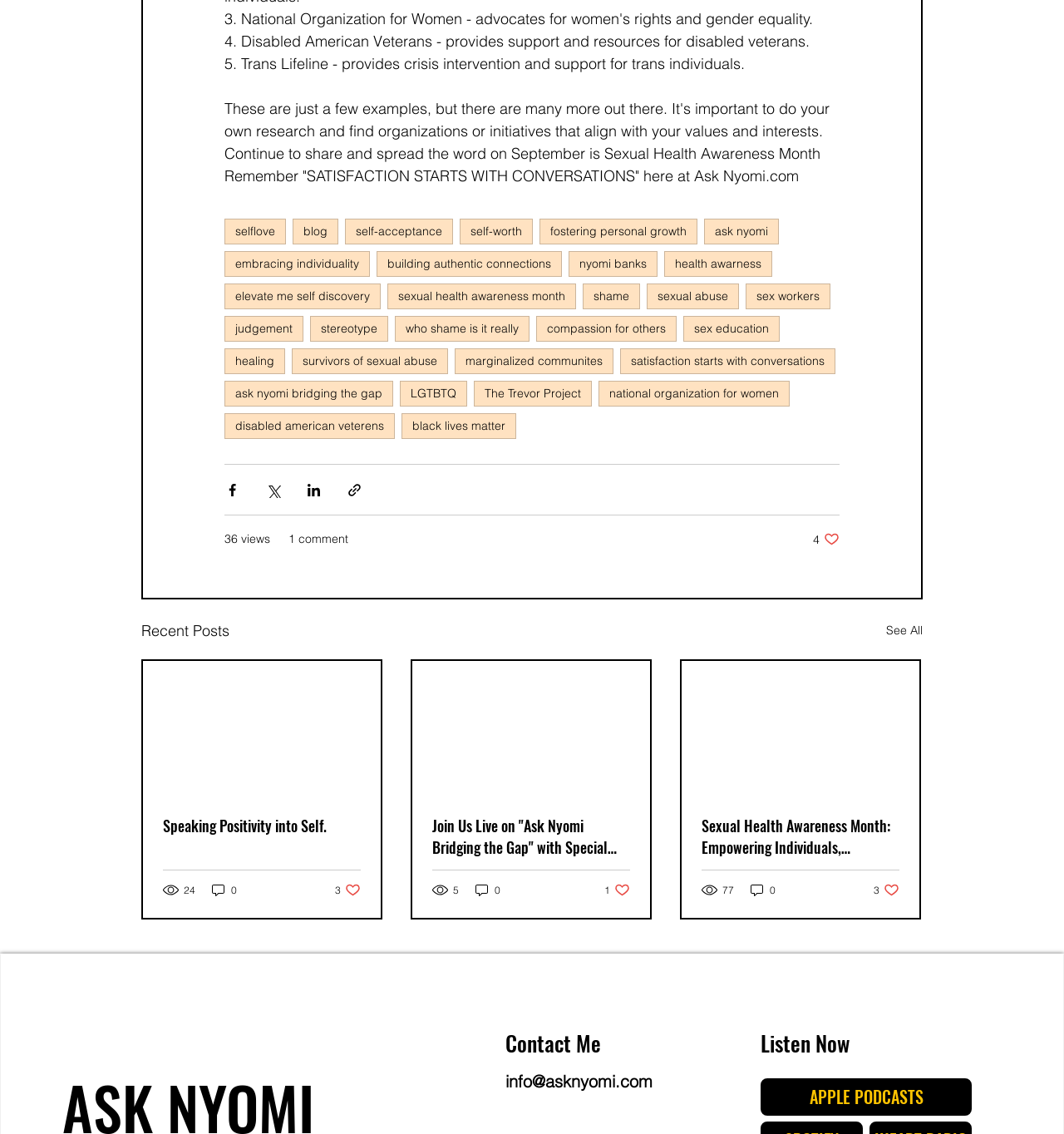Identify the bounding box coordinates of the clickable region to carry out the given instruction: "Click on the 'selflove' link".

[0.211, 0.193, 0.269, 0.216]